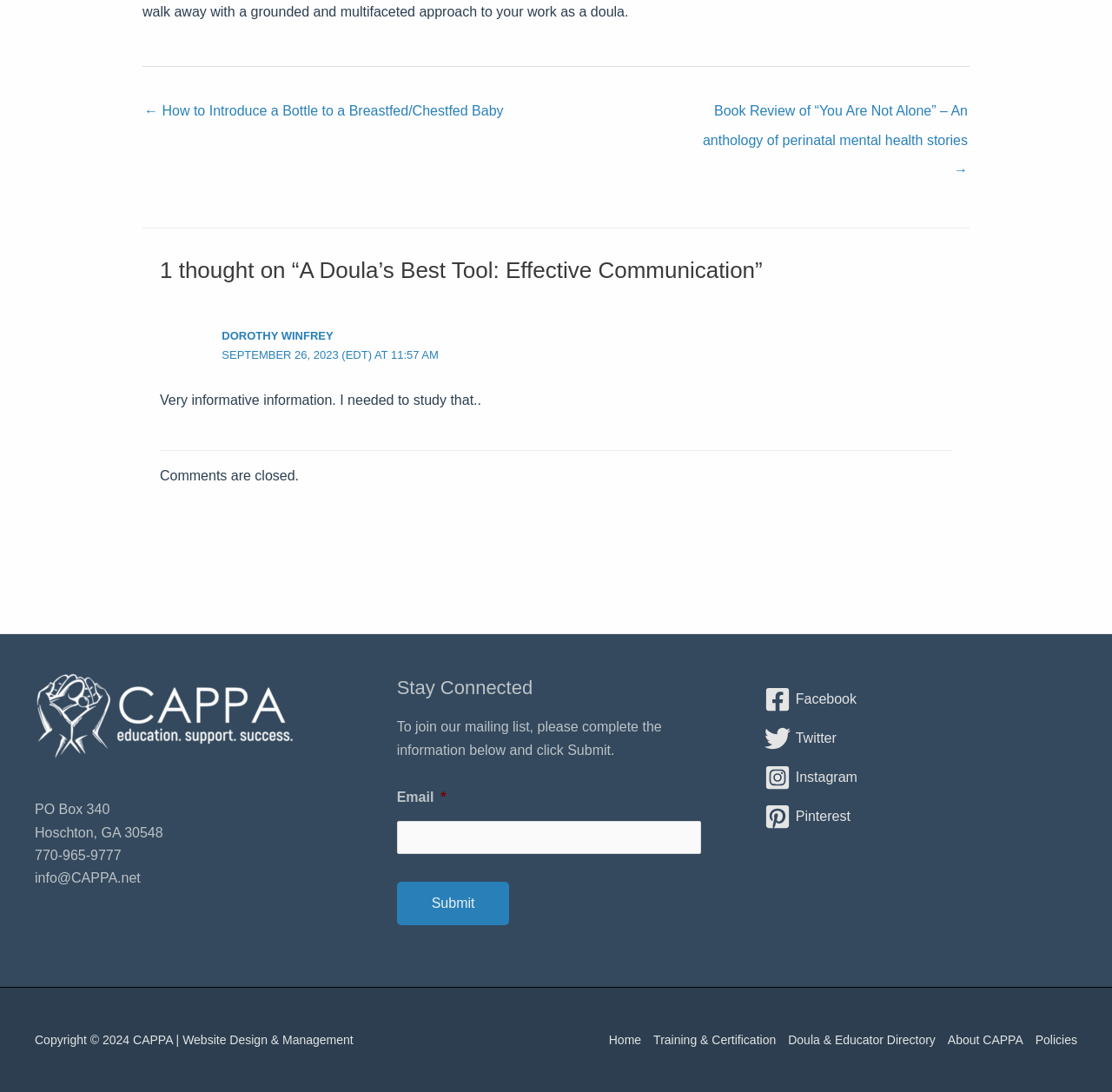How many links are in the footer?
Using the visual information, answer the question in a single word or phrase.

9